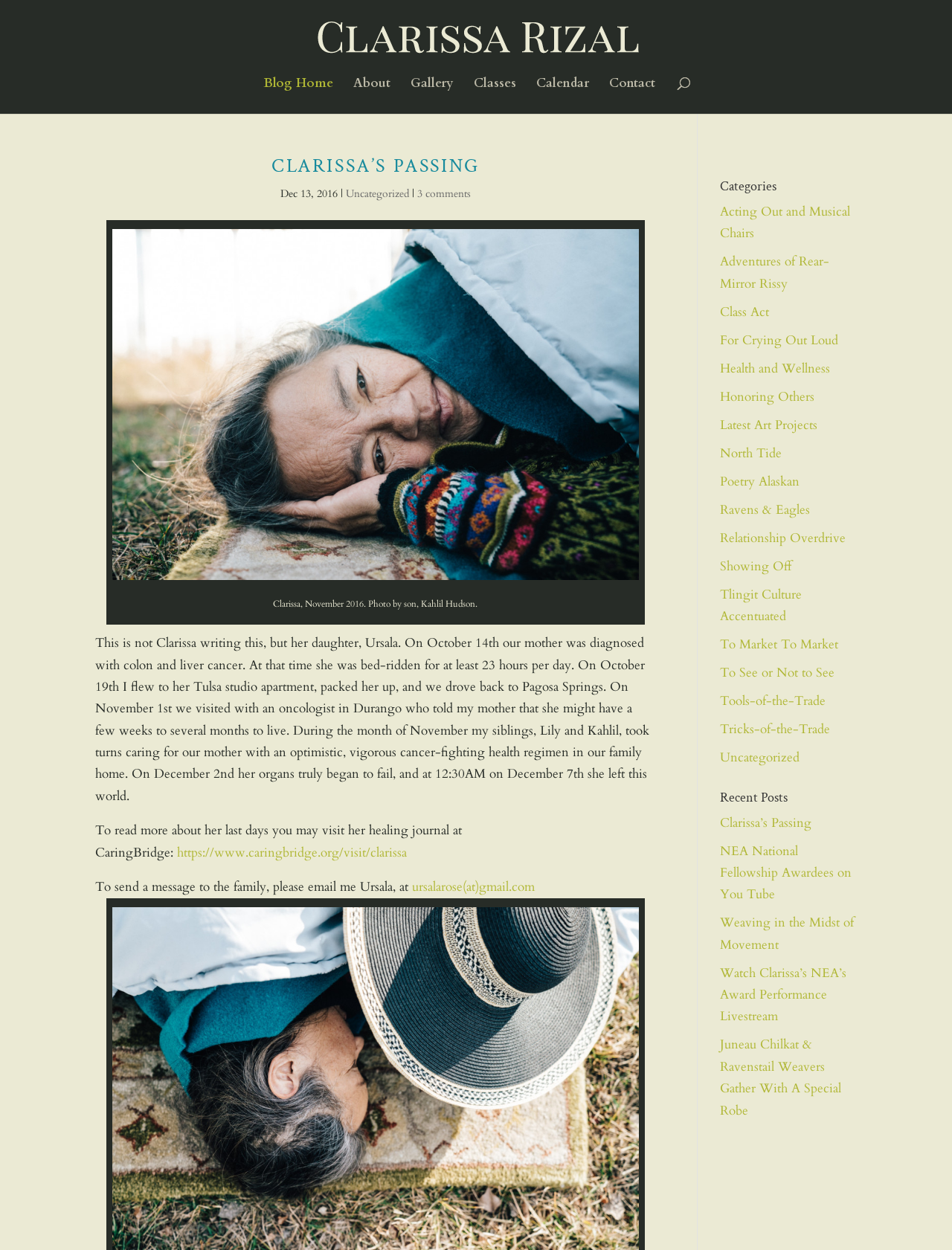Respond concisely with one word or phrase to the following query:
What is the email address to send a message to the family?

ursalarose(at)gmail.com